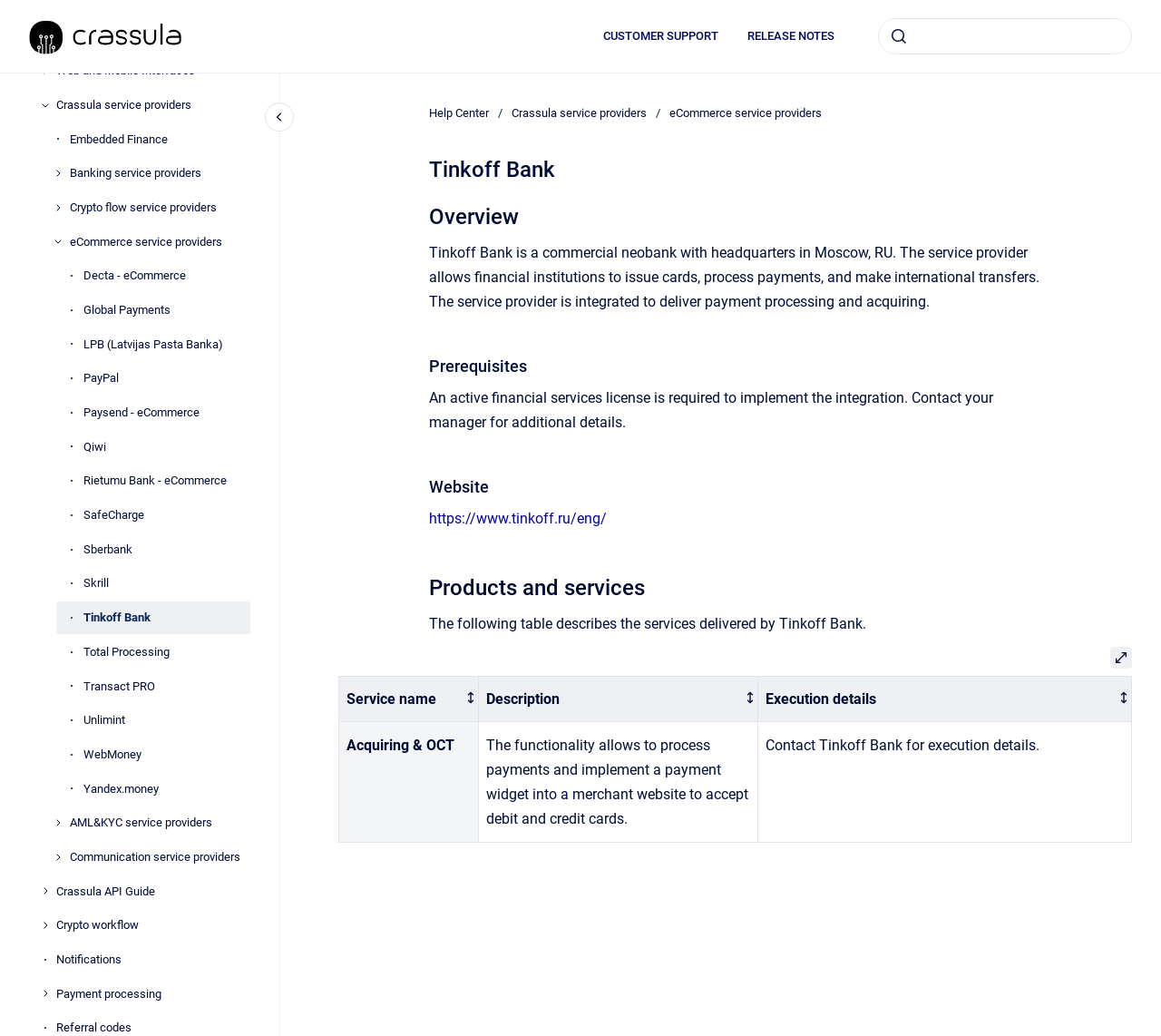Please identify the bounding box coordinates of the clickable element to fulfill the following instruction: "Click on the link to Book Now and Save: Planet Hollywood Resort & Casino". The coordinates should be four float numbers between 0 and 1, i.e., [left, top, right, bottom].

None